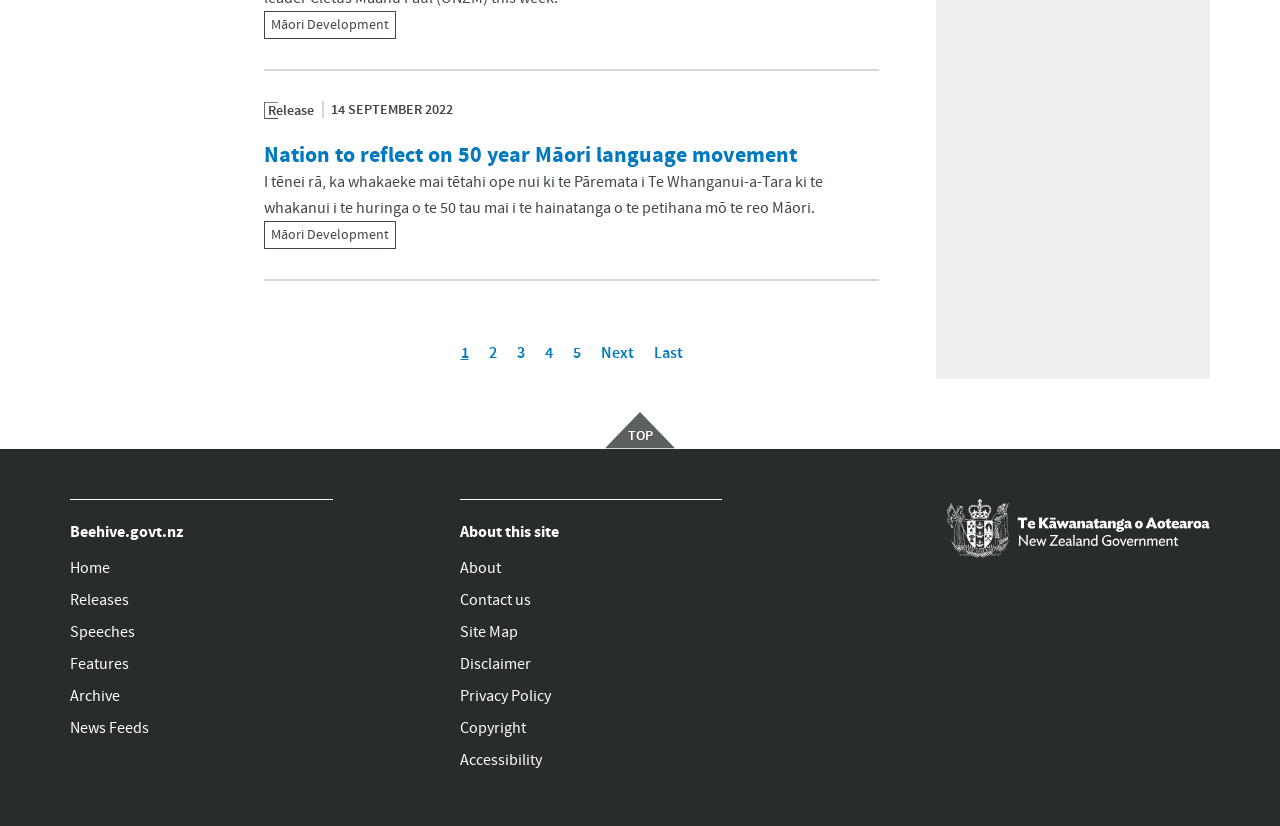Please specify the bounding box coordinates of the clickable region necessary for completing the following instruction: "Go to the top of the page". The coordinates must consist of four float numbers between 0 and 1, i.e., [left, top, right, bottom].

[0.473, 0.499, 0.527, 0.543]